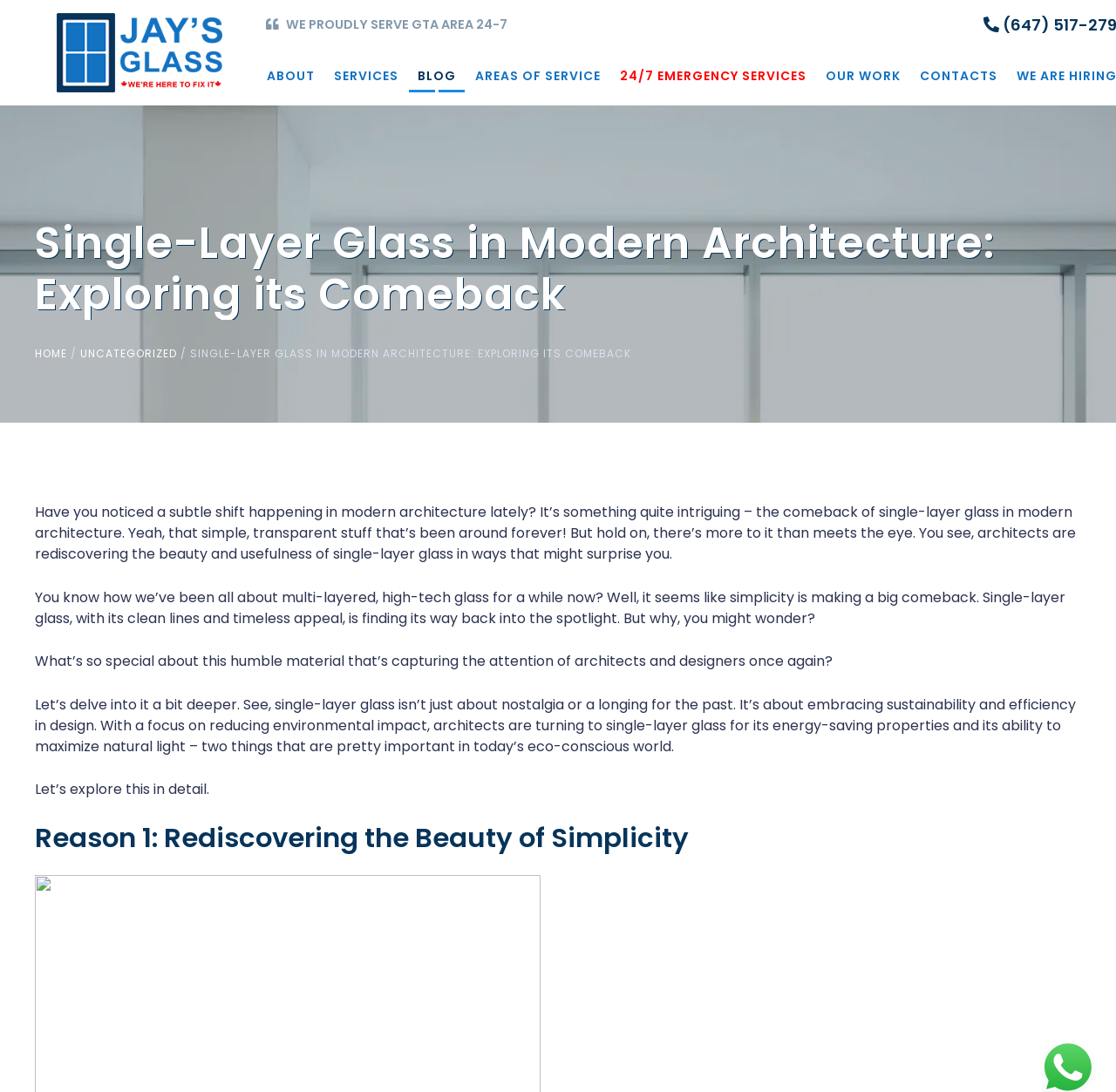Please provide a detailed answer to the question below by examining the image:
What is the benefit of single-layer glass?

The benefit of single-layer glass is obtained from the paragraph of text that mentions 'energy-saving properties' as one of the reasons why architects are turning to single-layer glass in modern architecture.